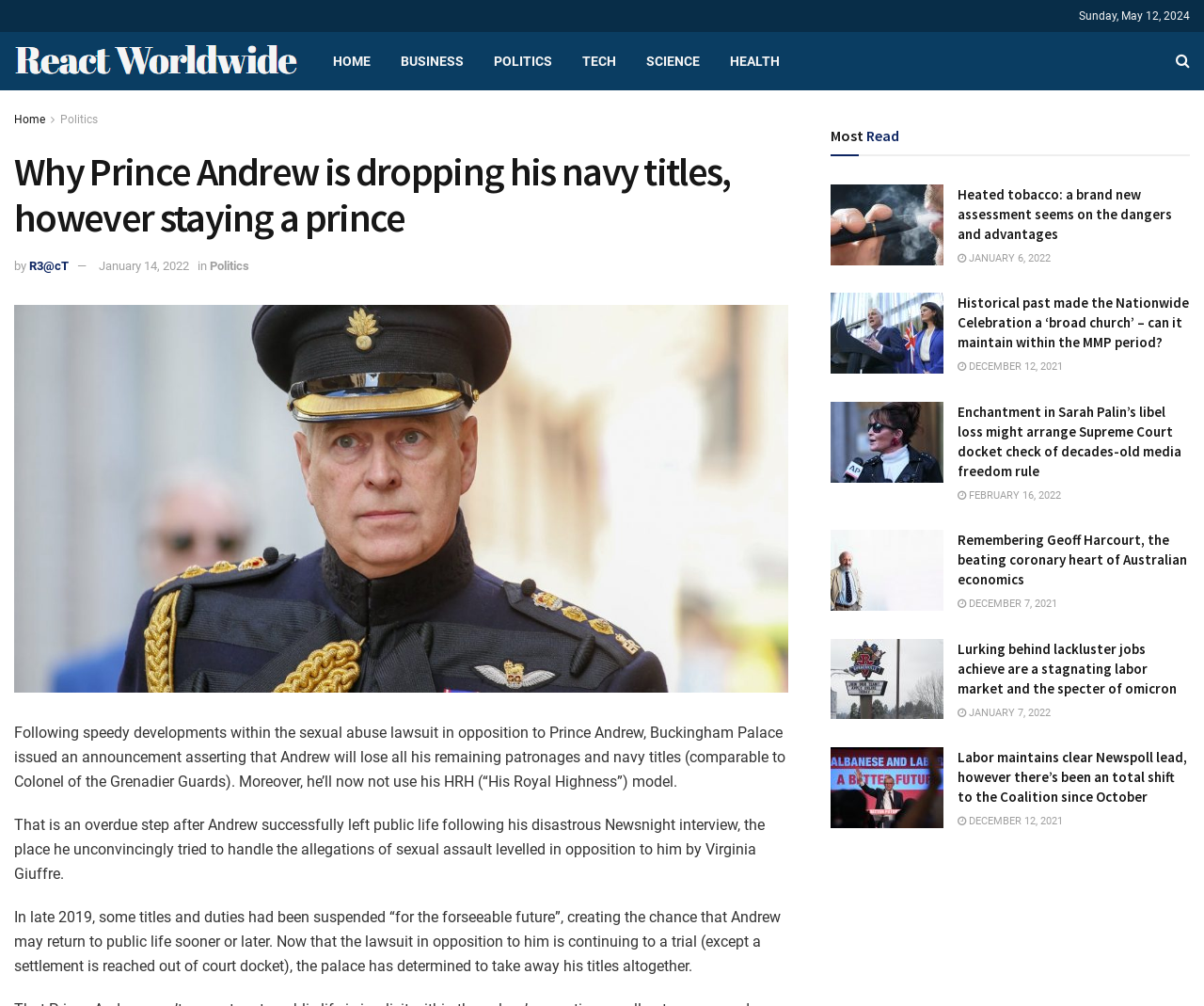What is the date of the article 'Heated tobacco: a brand new assessment seems on the dangers and advantages'?
Answer briefly with a single word or phrase based on the image.

JANUARY 6, 2022